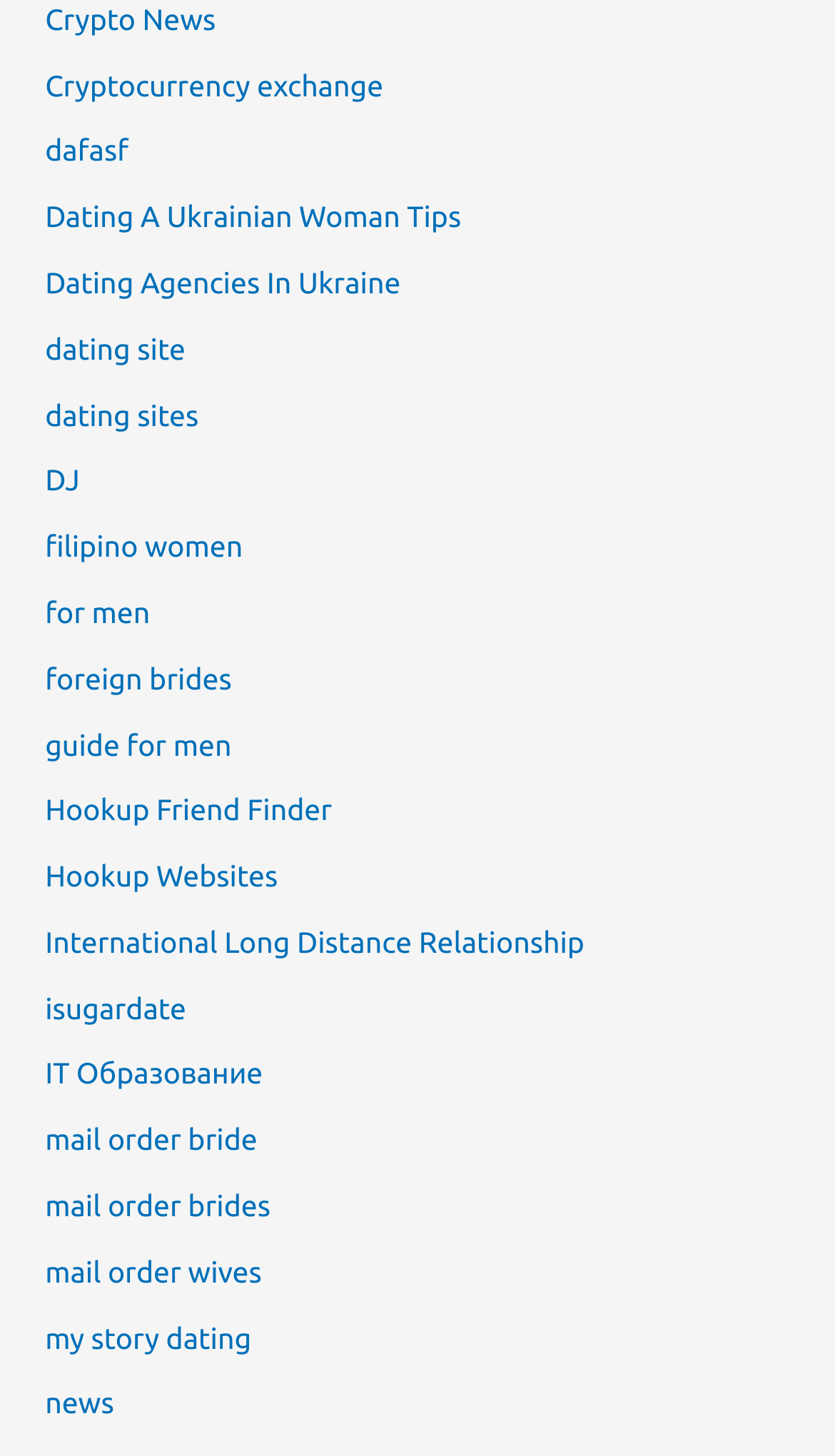Find the bounding box of the UI element described as follows: "isugardate".

[0.054, 0.68, 0.223, 0.704]